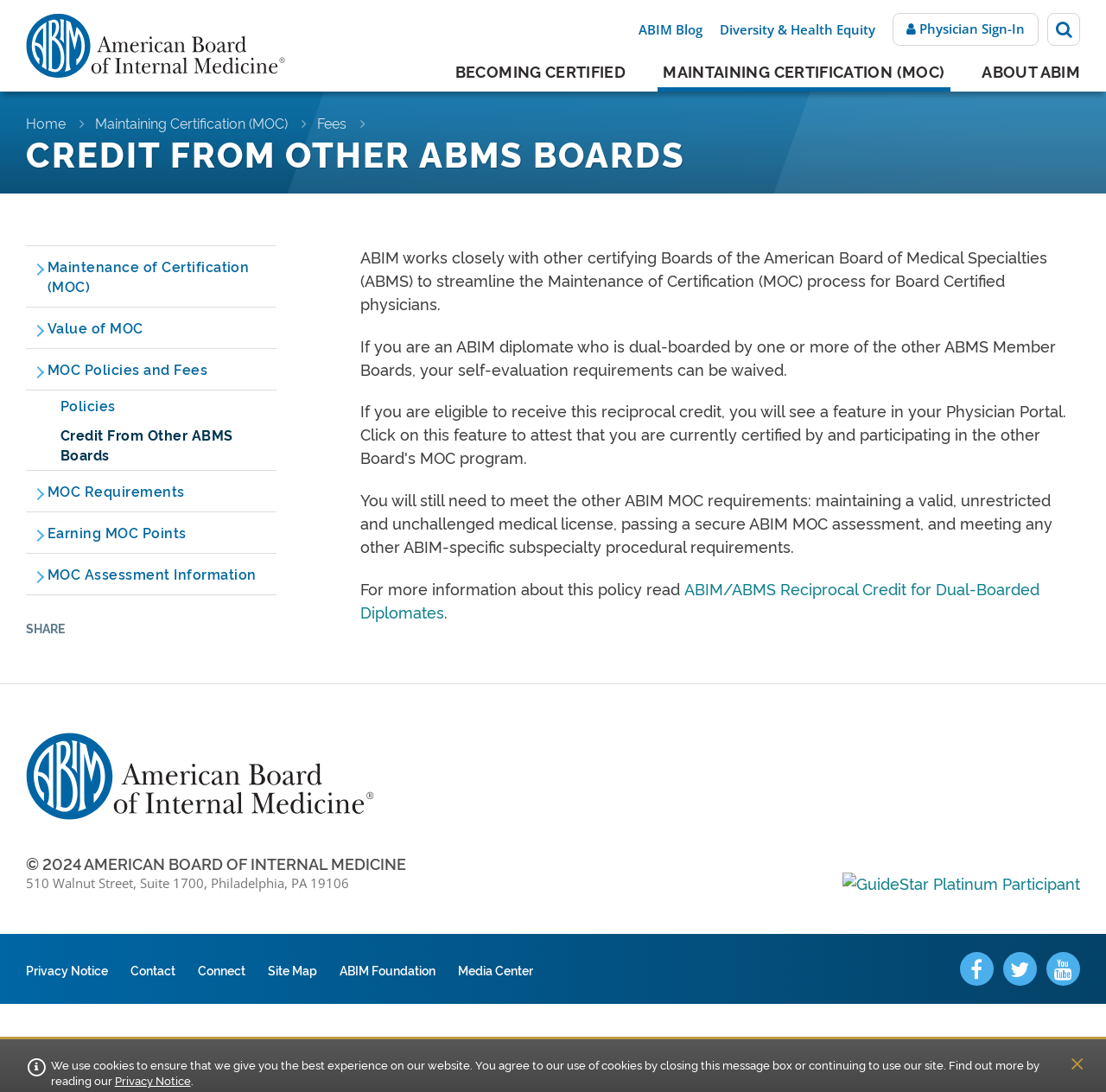Find the bounding box of the UI element described as follows: "Maintaining Certification (MOC)".

[0.583, 0.052, 0.871, 0.084]